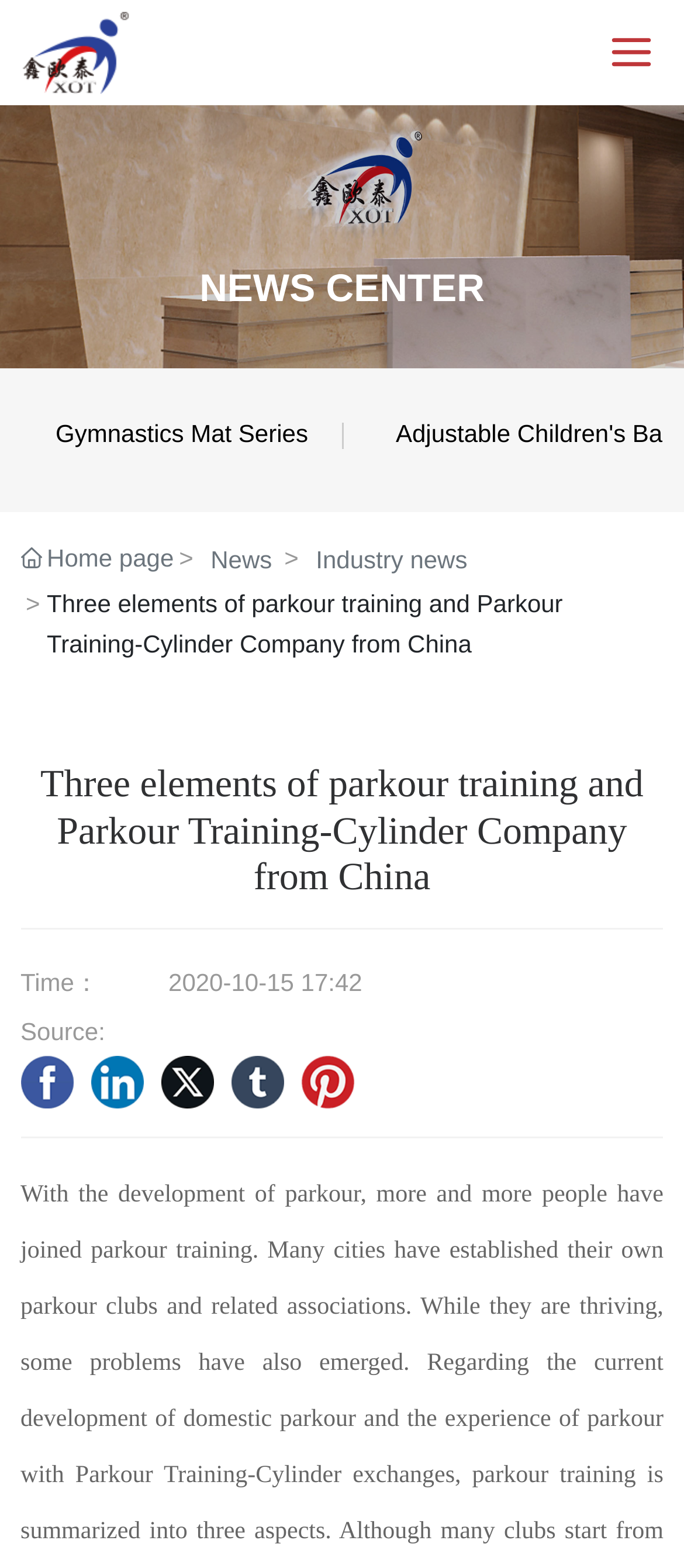From the webpage screenshot, identify the region described by Gymnastics Mat Series. Provide the bounding box coordinates as (top-left x, top-left y, bottom-right x, bottom-right y), with each value being a floating point number between 0 and 1.

[0.03, 0.256, 0.502, 0.296]